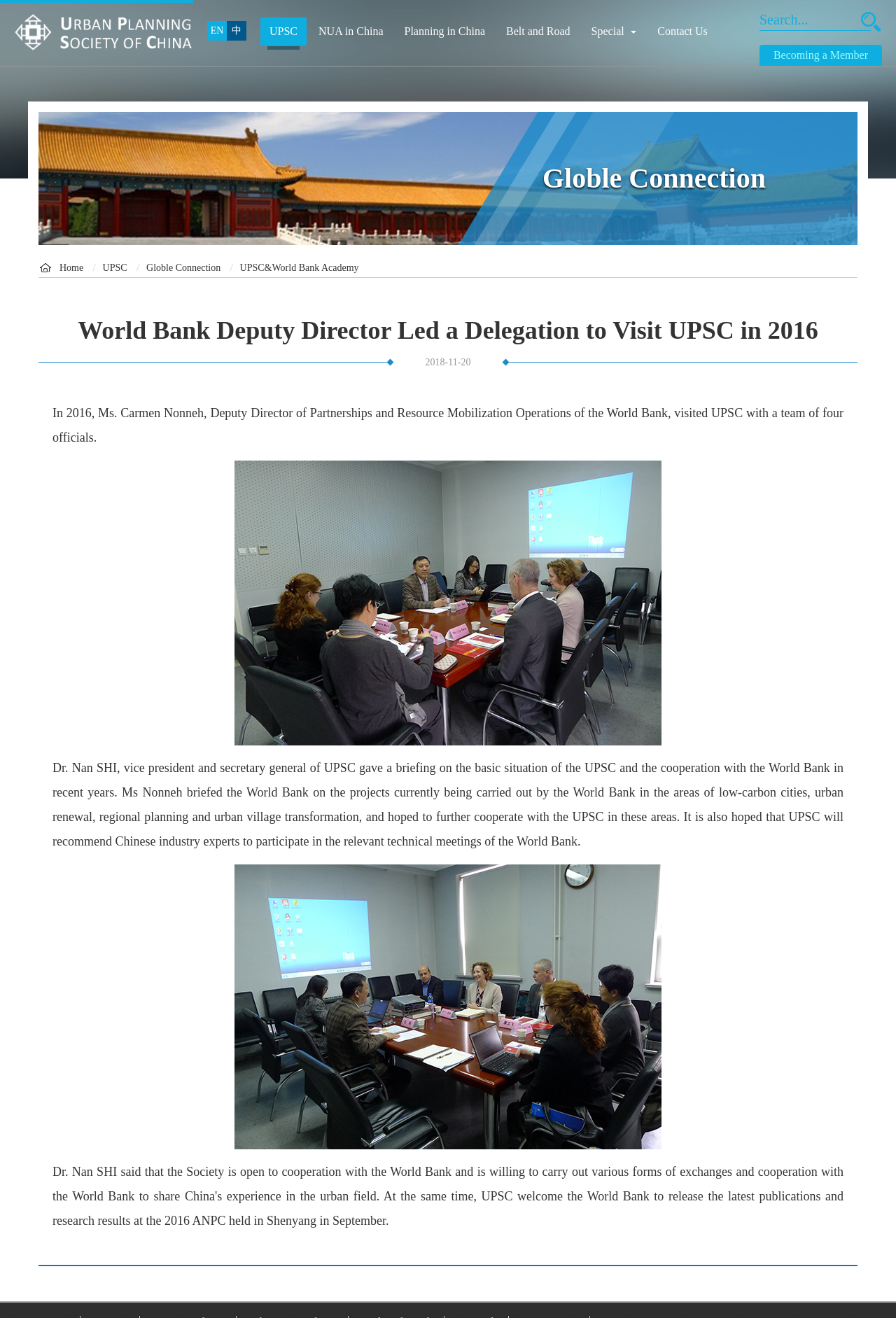What is the language of the webpage?
Based on the visual content, answer with a single word or a brief phrase.

EN or 中